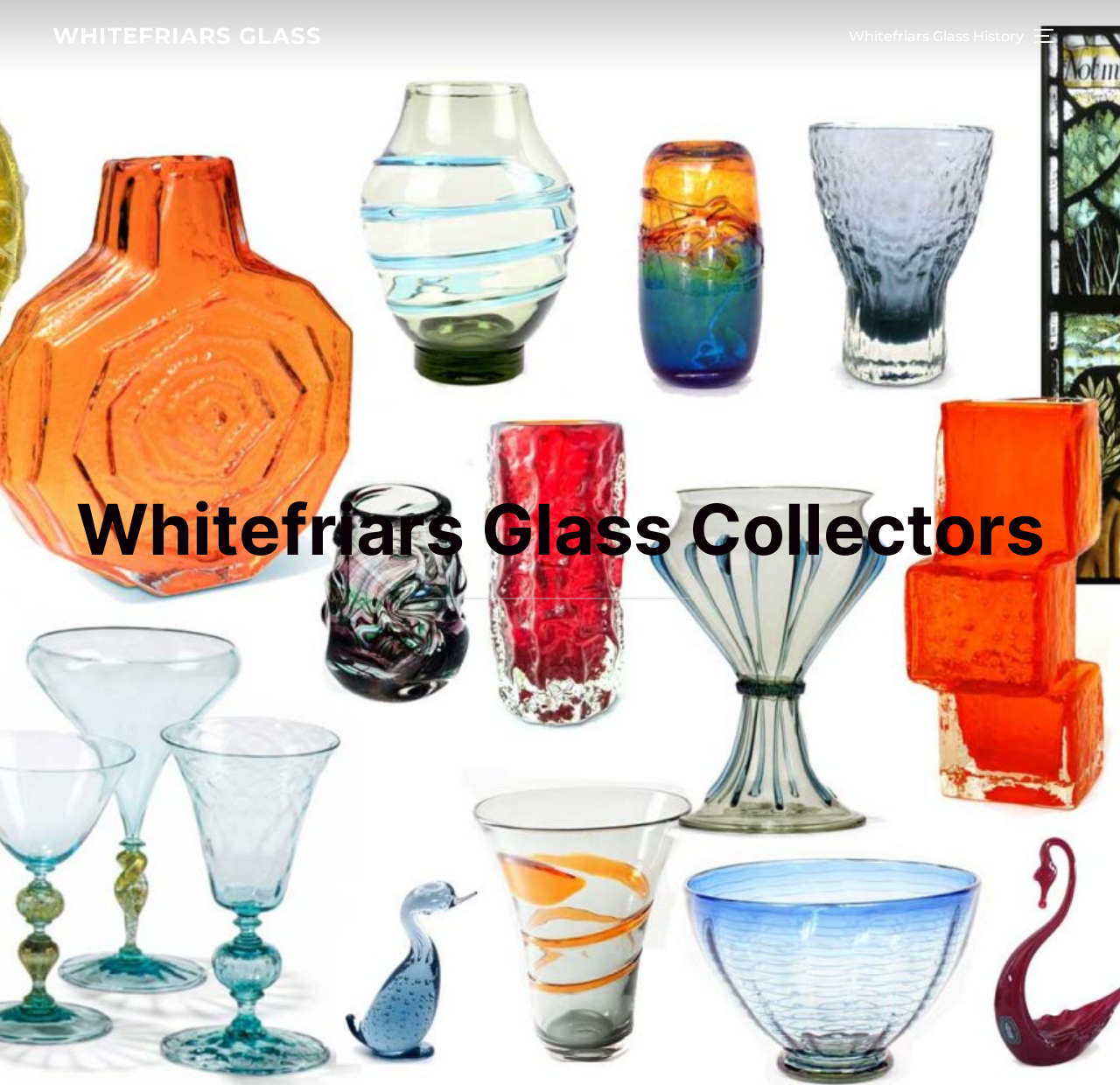Please determine the heading text of this webpage.

Whitefriars Glass Collectors